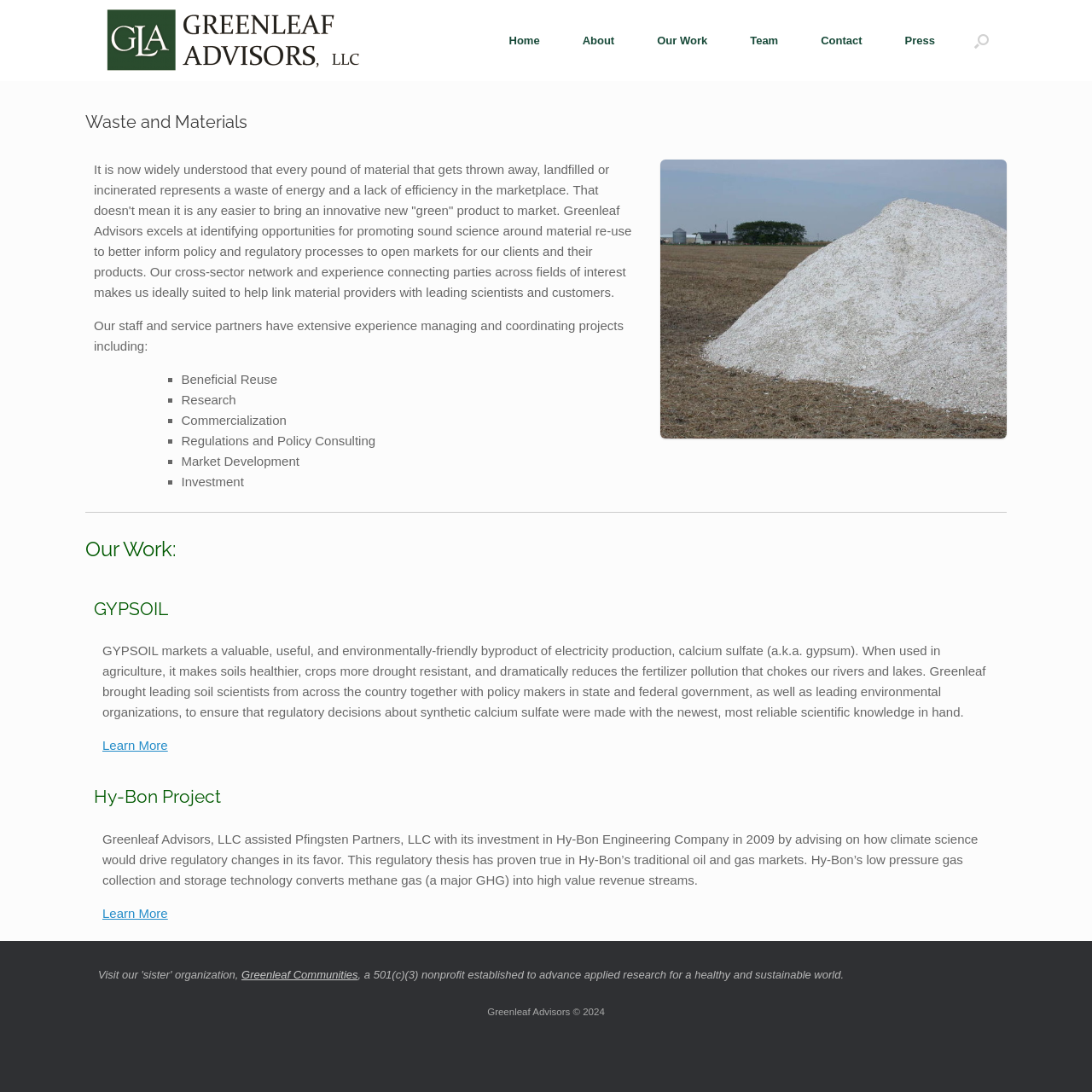Locate the bounding box coordinates of the area that needs to be clicked to fulfill the following instruction: "Click the Greenleaf Advisors Logo". The coordinates should be in the format of four float numbers between 0 and 1, namely [left, top, right, bottom].

[0.078, 0.0, 0.352, 0.074]